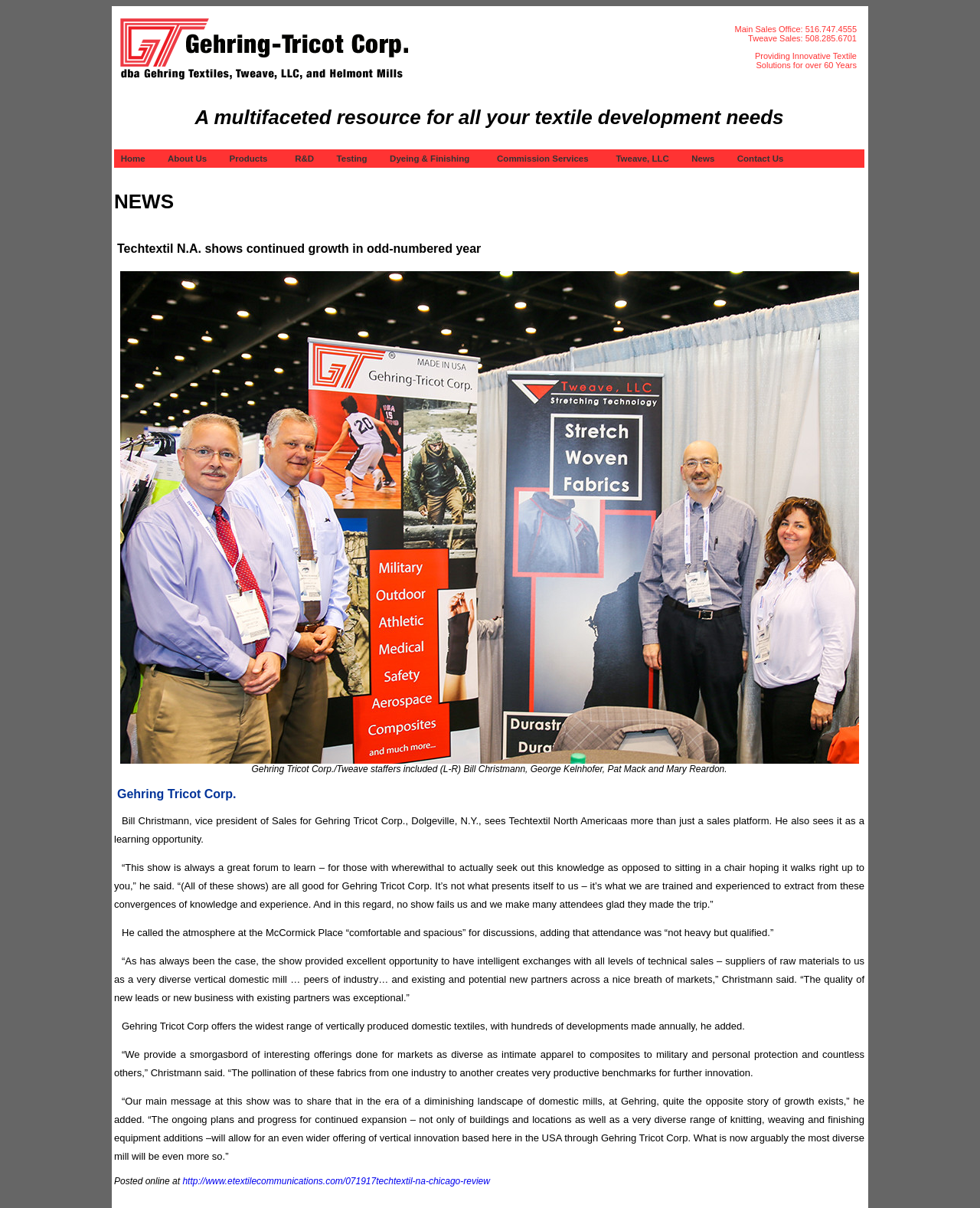Please specify the bounding box coordinates of the region to click in order to perform the following instruction: "Click on the 'Home' link".

[0.116, 0.124, 0.162, 0.139]